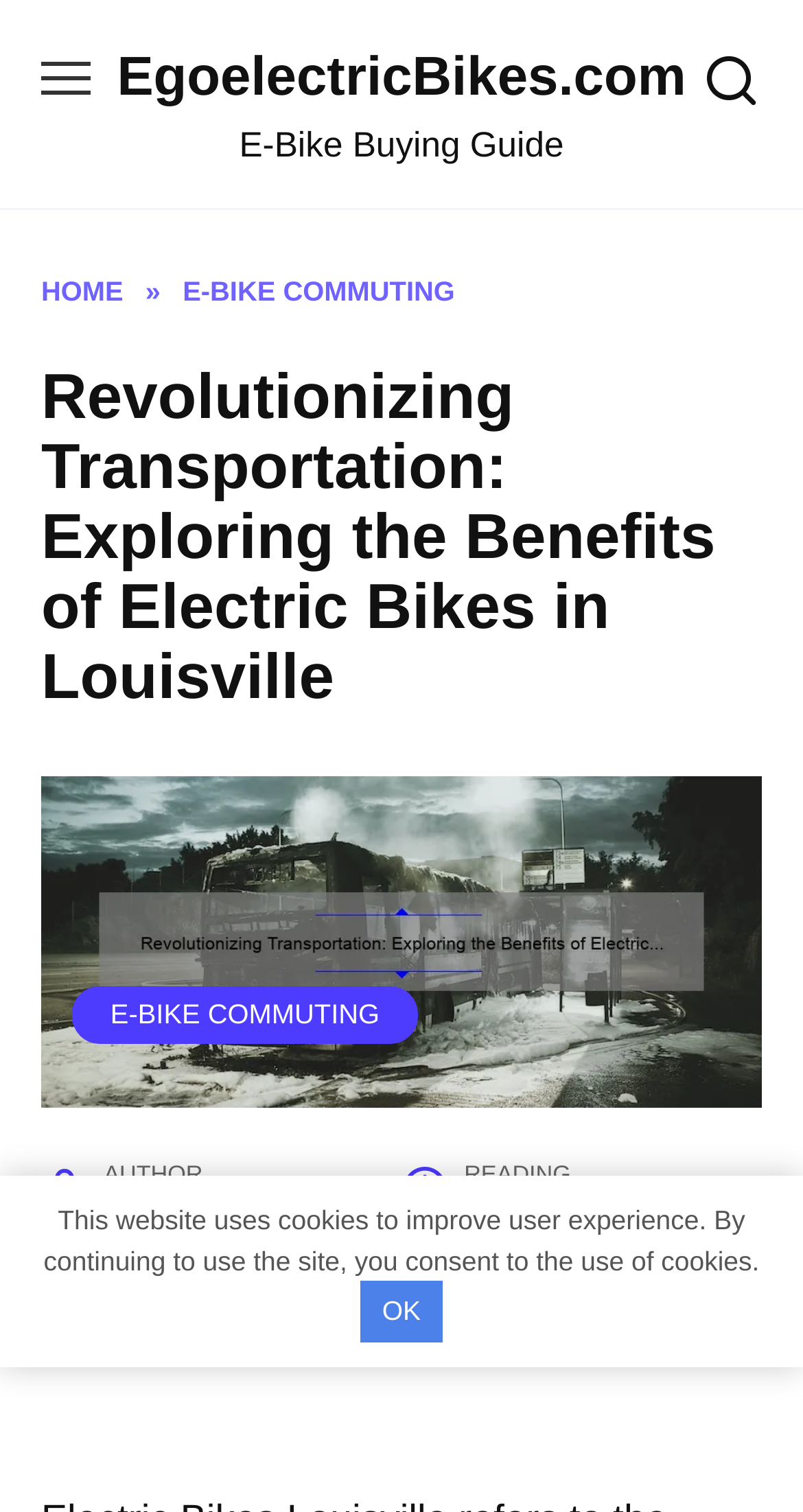How many views does the article have?
Your answer should be a single word or phrase derived from the screenshot.

79